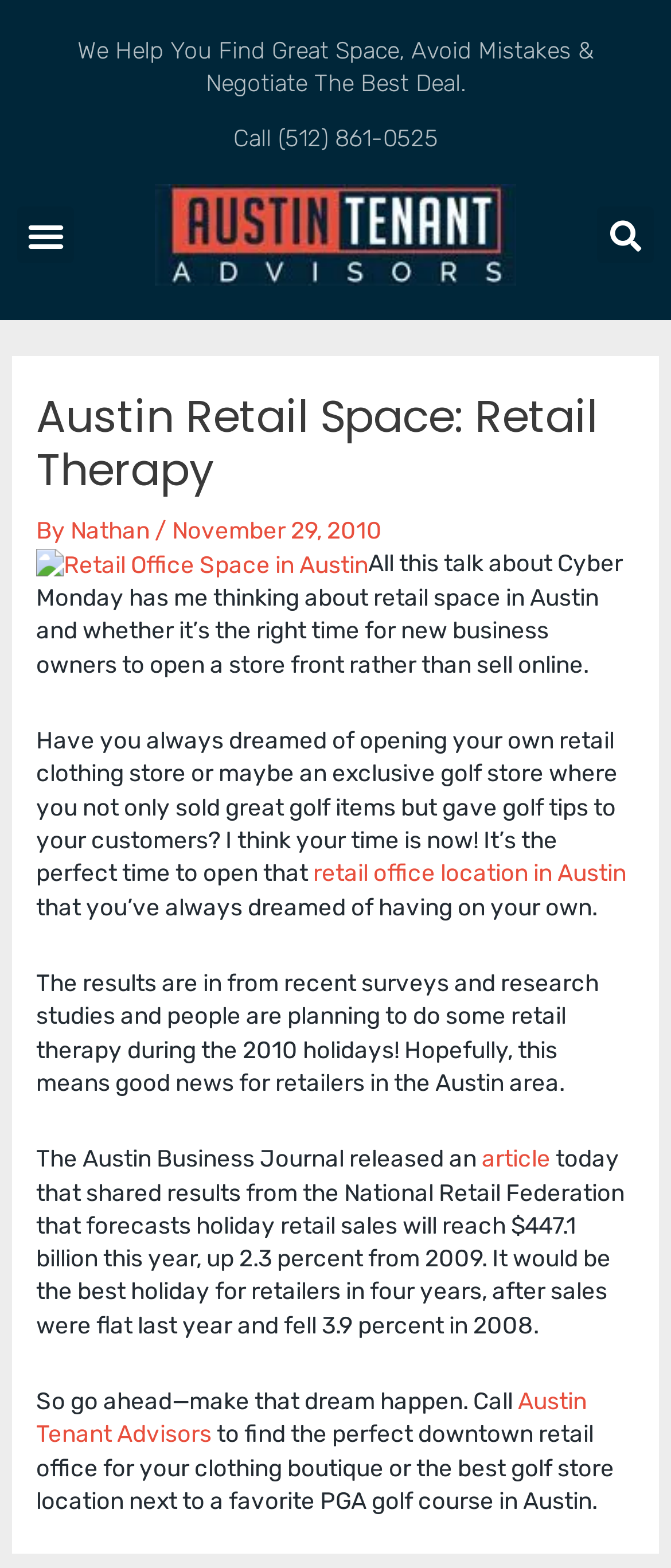Generate an in-depth caption that captures all aspects of the webpage.

The webpage is about Austin Retail Space, specifically focusing on retail therapy and finding the best locations for businesses. At the top, there is a header with the title "Austin Retail Space: Retail Therapy" and a subtitle "By Nathan, November 29, 2010". Below the header, there is a link to "Retail Office Space in Austin" accompanied by an image. 

The main content of the webpage is an article discussing the benefits of opening a retail store in Austin, citing surveys and research studies that forecast an increase in holiday retail sales. The article encourages readers to take advantage of this opportunity and open their own retail stores, providing a call to action to contact Austin Tenant Advisors to find the perfect location.

On the top-right corner, there is a search bar with a "Search" button. Next to it, there is a link to "Austin Tenant Advisors Office Space Rental Agency" accompanied by an image. Above these elements, there is a "Menu Toggle" button. 

In the middle of the page, there is a prominent call-to-action, "Call (512) 861-0525", encouraging readers to contact Austin Retail Space Specialists for help. Above this call-to-action, there is a brief introduction to the services provided by Austin Retail Space Specialists, stating that they help businesses find great space, avoid mistakes, and negotiate the best deal.